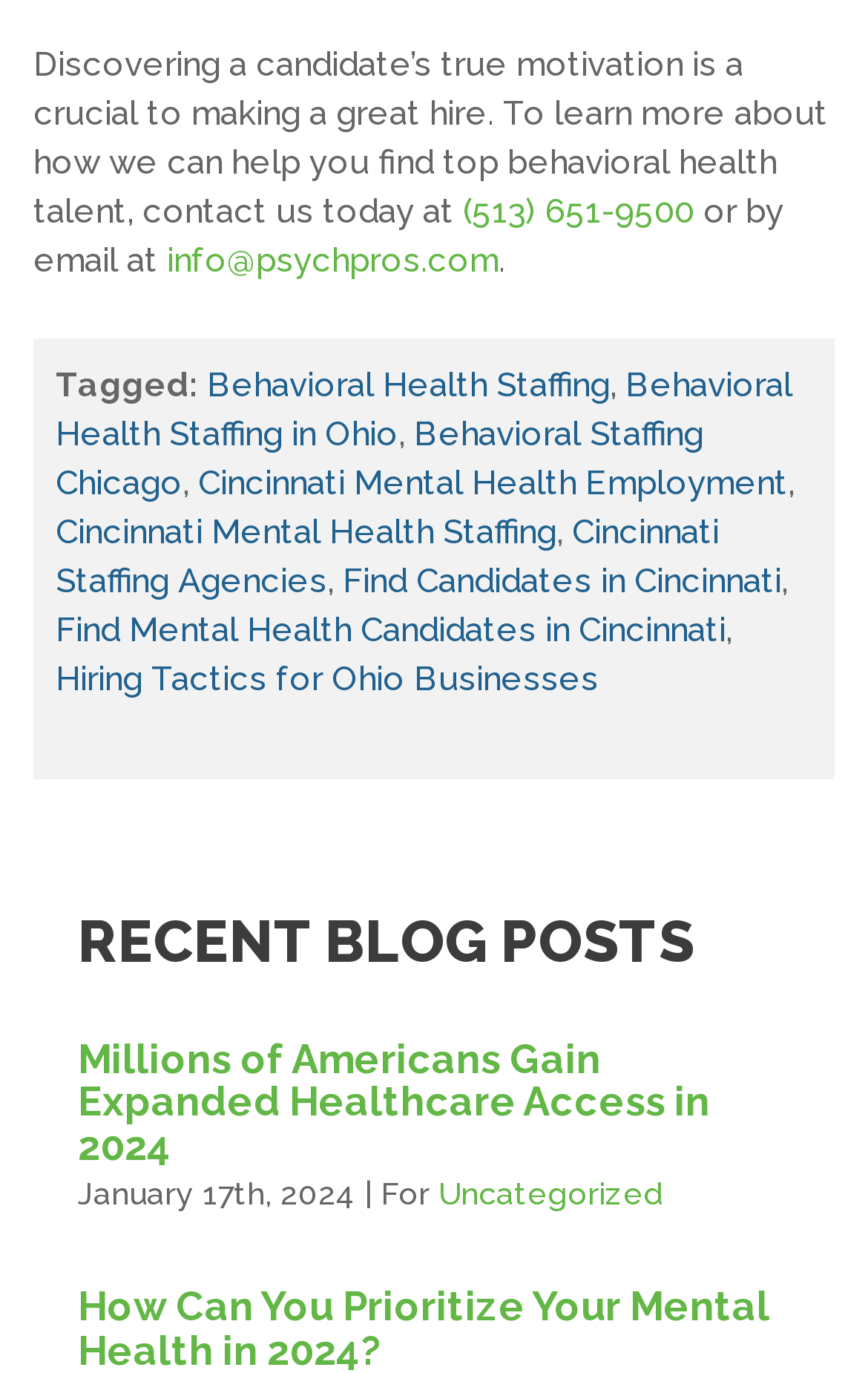Respond to the question with just a single word or phrase: 
What is the category of the second blog post?

Uncategorized